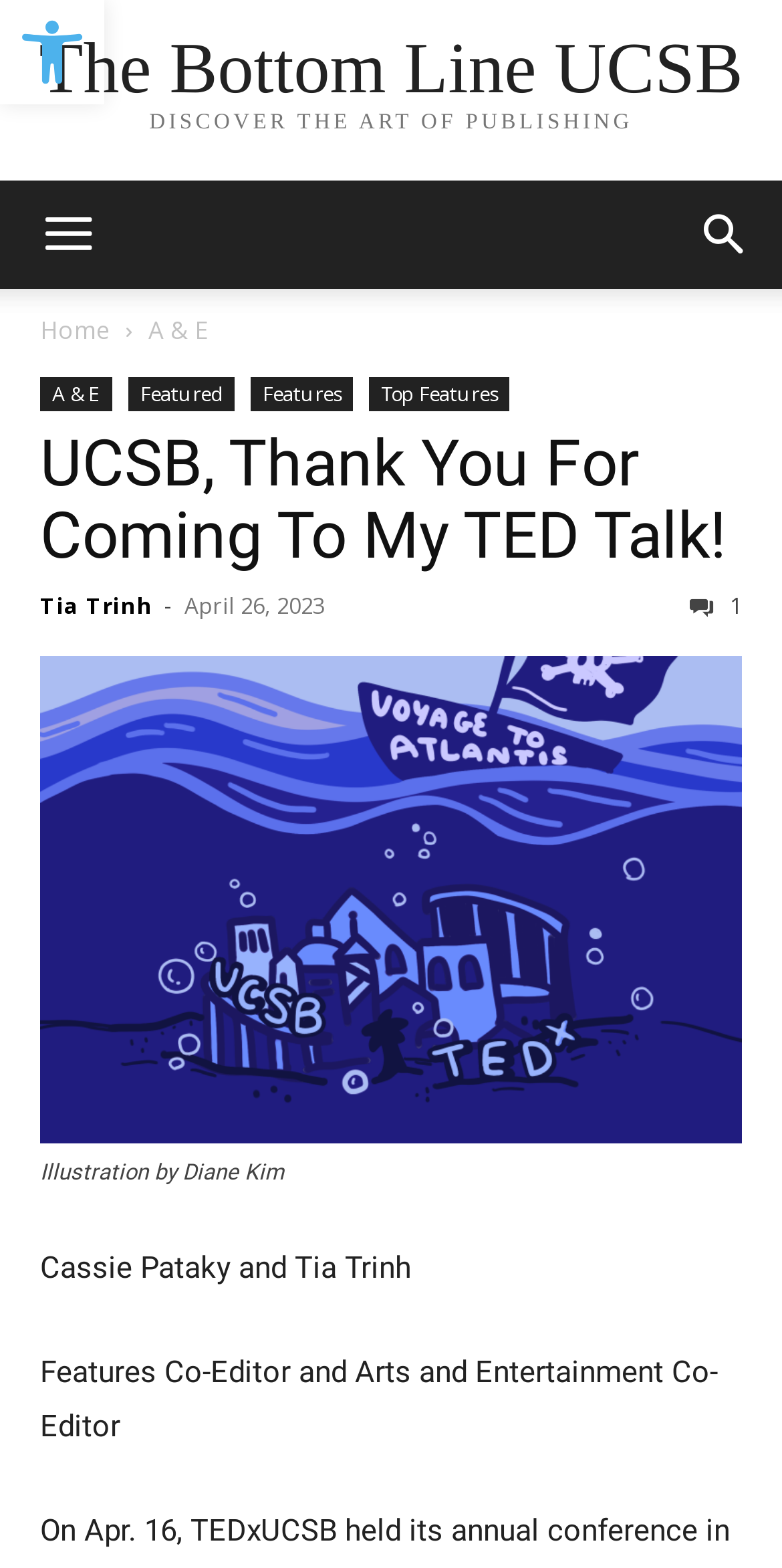Describe the webpage in detail, including text, images, and layout.

The webpage appears to be an article from The Bottom Line UCSB, a university publication. At the top, there is a toolbar with an accessibility tools button, accompanied by an image, and a link to The Bottom Line UCSB. Below this, there is a prominent header that reads "DISCOVER THE ART OF PUBLISHING".

On the left side, there is a navigation menu with links to "Home", "A & E", and its subcategories, including "Featured", "Features", and "Top Features". On the right side, there is a search button.

The main content of the article is headed by a title, "UCSB, Thank You For Coming To My TED Talk!", which is also a link. Below this, there are links to the authors, Tia Trinh and Cassie Pataky, who are identified as Features Co-Editor and Arts and Entertainment Co-Editor, respectively. The article also includes a timestamp, "April 26, 2023".

The article features a large illustration, which takes up most of the page, with a caption "Illustration by Diane Kim" at the bottom. The illustration is accompanied by a brief description of the article, which appears to be about a TEDxUCSB conference held on April 16, with the theme "Voyage to Atlantis".